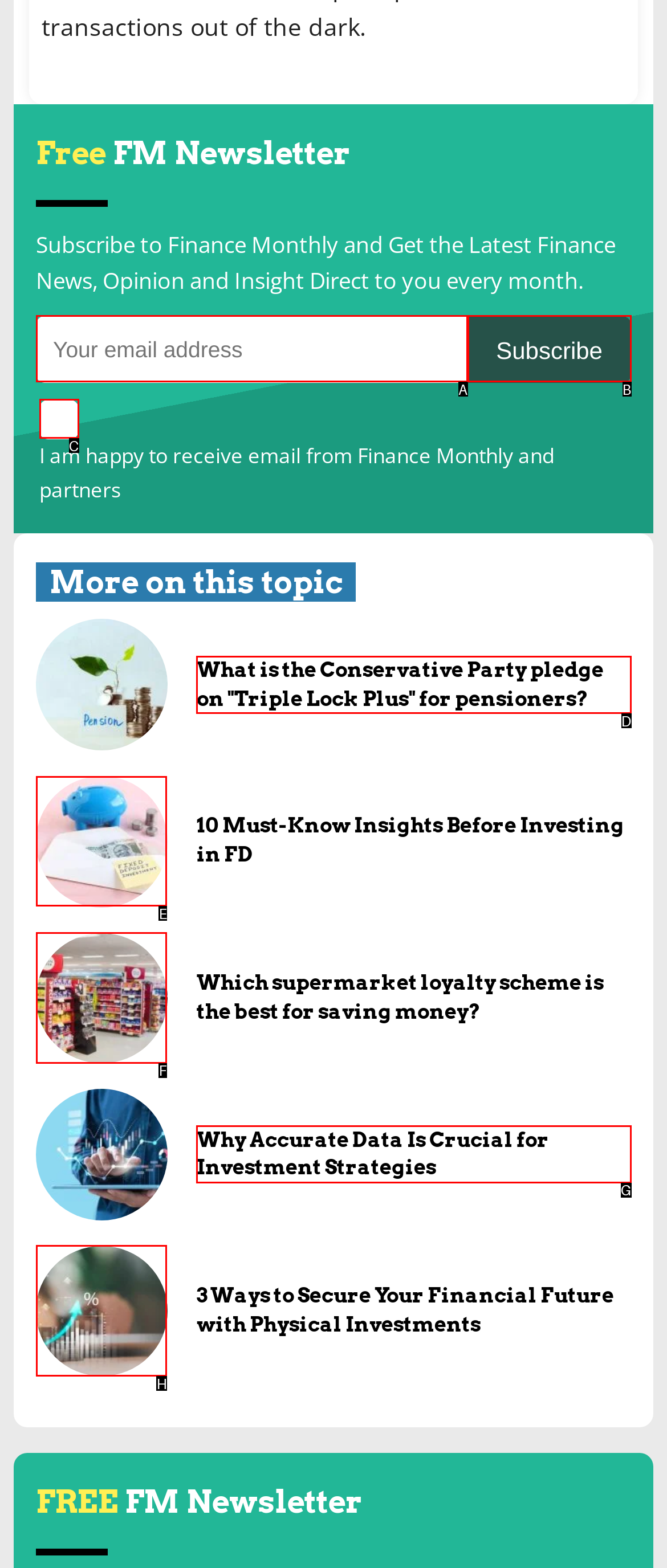What option should you select to complete this task: Read more about 10 Must-Know Insights Before Investing in FD? Indicate your answer by providing the letter only.

E